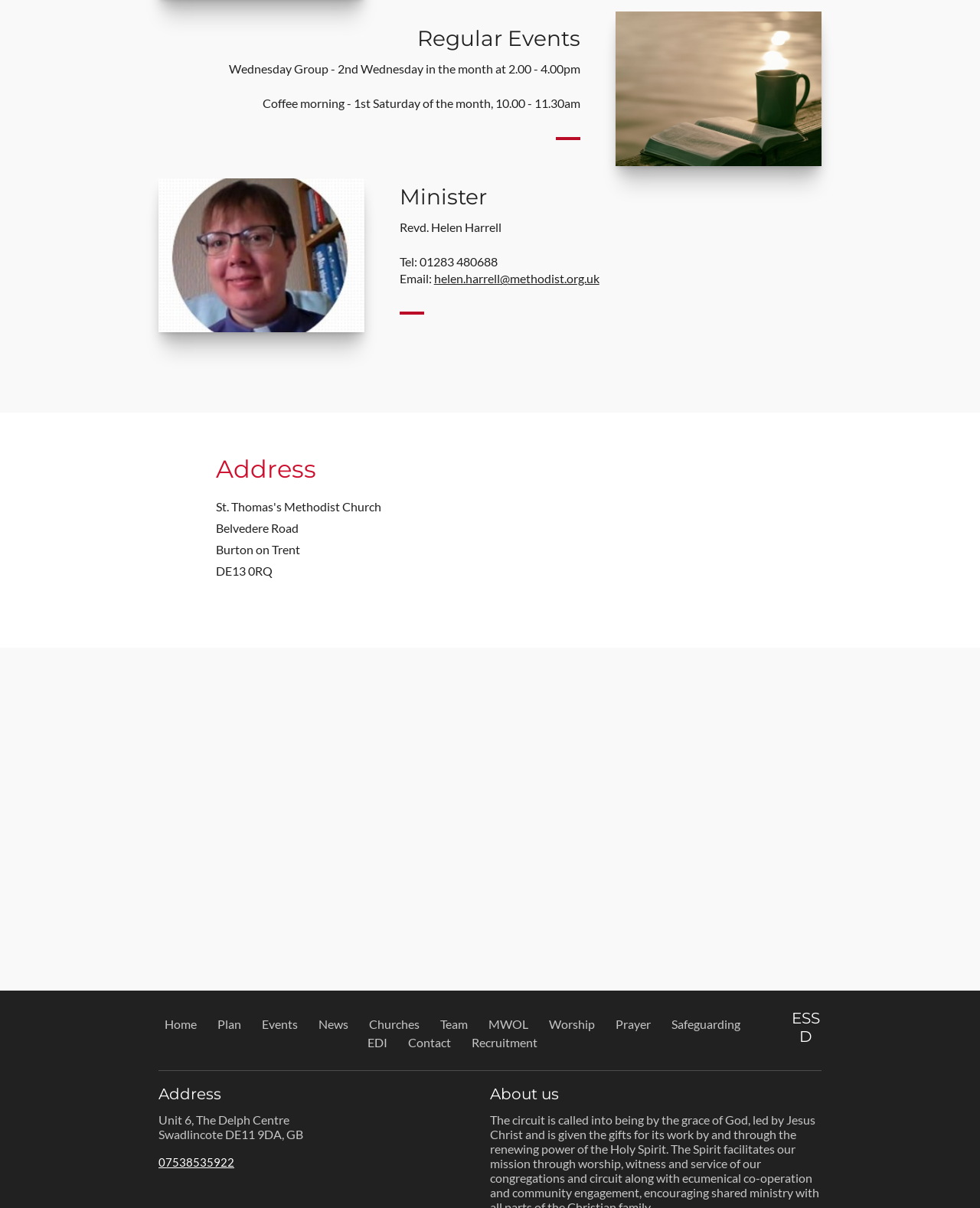Please provide the bounding box coordinate of the region that matches the element description: Prayer. Coordinates should be in the format (top-left x, top-left y, bottom-right x, bottom-right y) and all values should be between 0 and 1.

[0.628, 0.841, 0.664, 0.854]